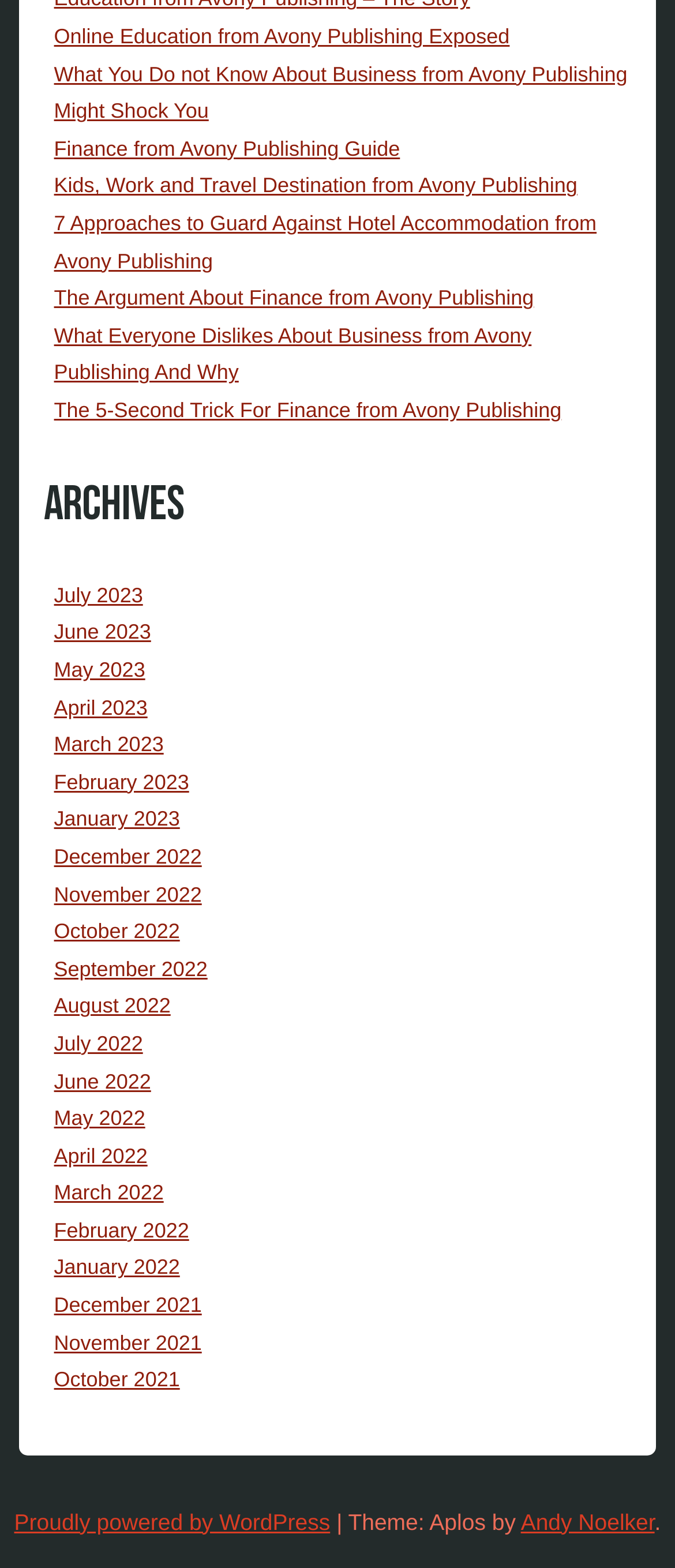What is the title of the first article?
Answer the question with as much detail as possible.

I looked at the first link on the webpage and found that its title is 'Online Education from Avony Publishing Exposed'.